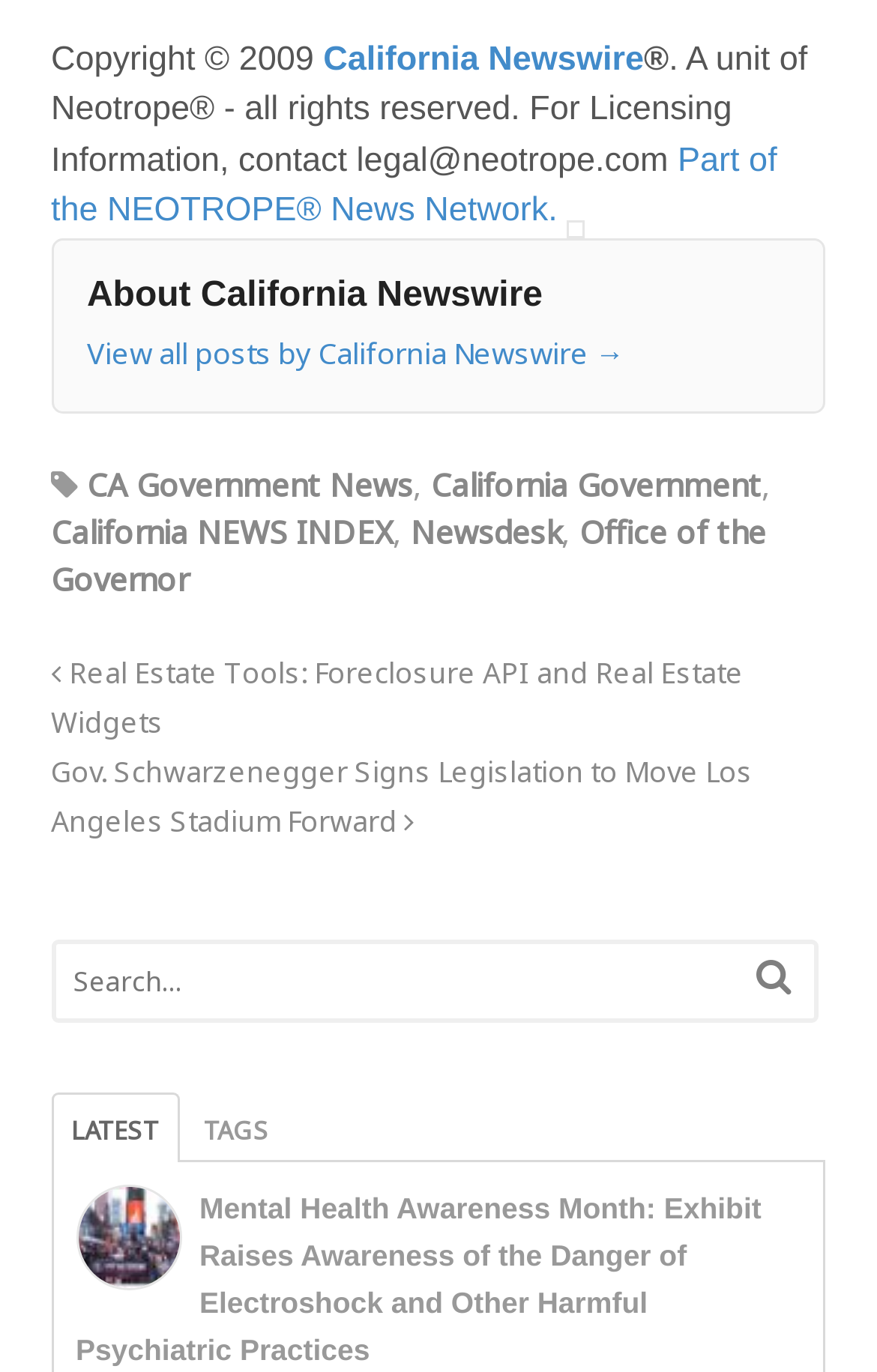Using the information in the image, give a comprehensive answer to the question: 
What is the name of the news network?

I found the answer by looking at the link 'Part of the NEOTROPE News Network.' which is located at the top of the webpage, indicating that the webpage is part of this news network.